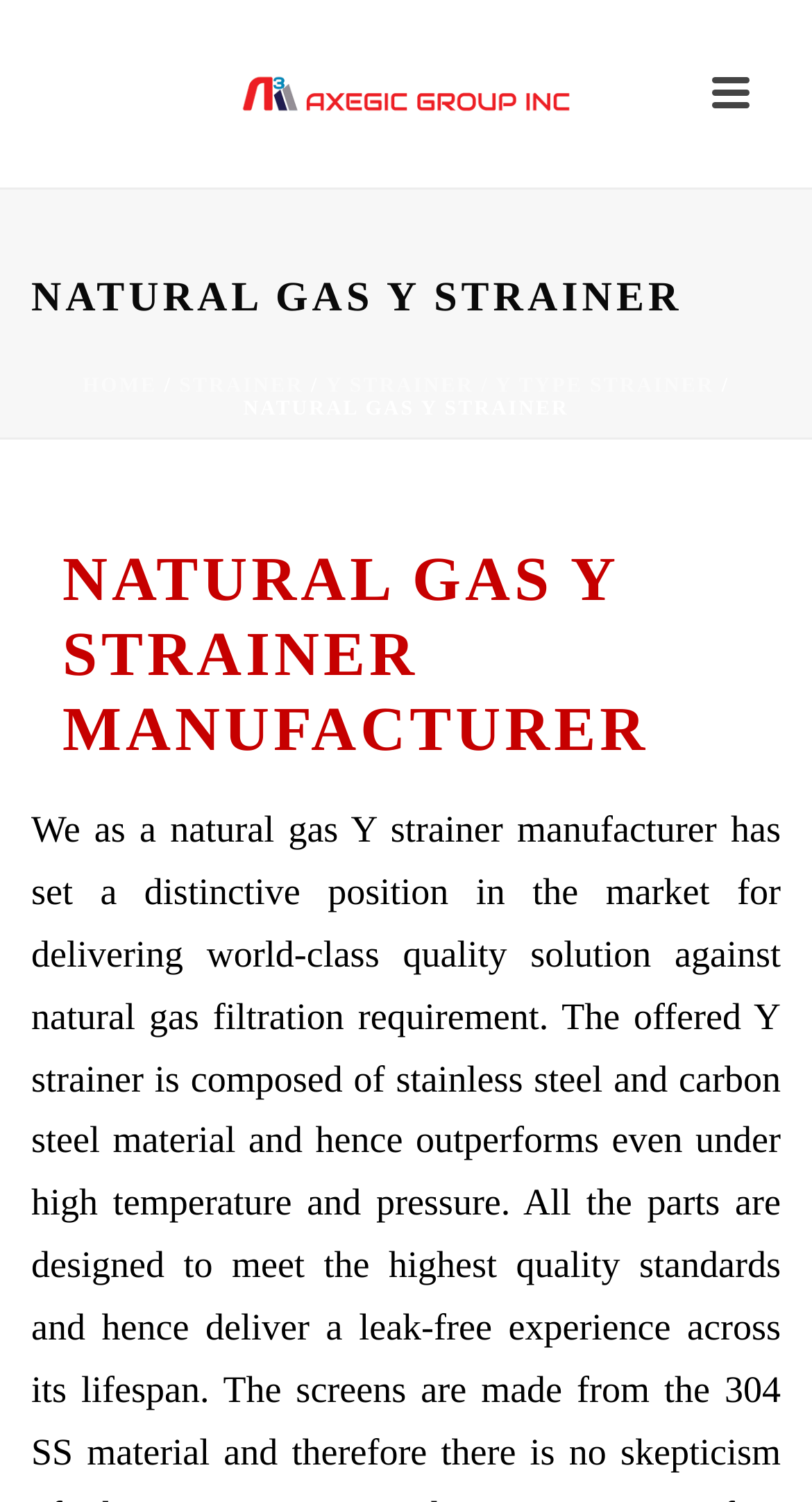Identify the bounding box coordinates for the UI element that matches this description: "Strainer".

[0.221, 0.25, 0.374, 0.265]